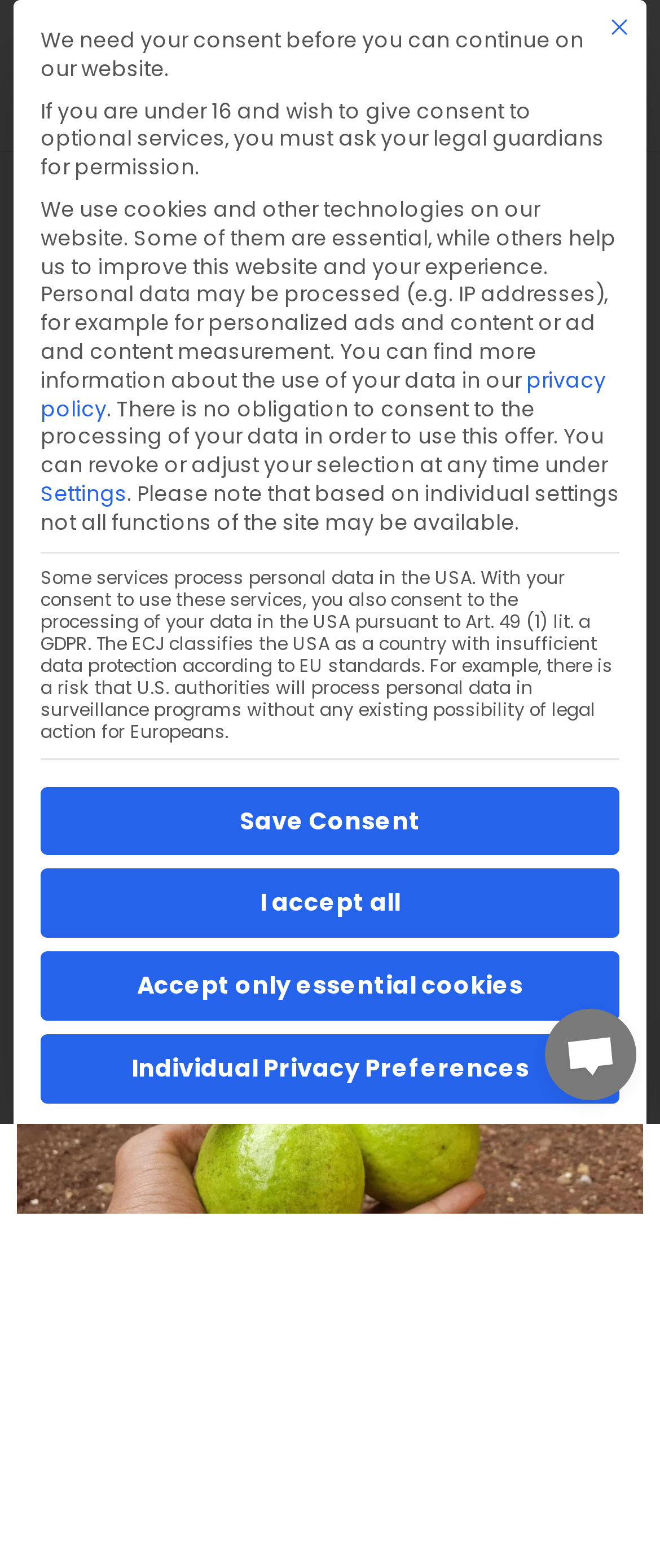Provide a brief response in the form of a single word or phrase:
What is the content of the paragraph in the alert dialog?

description of data processing